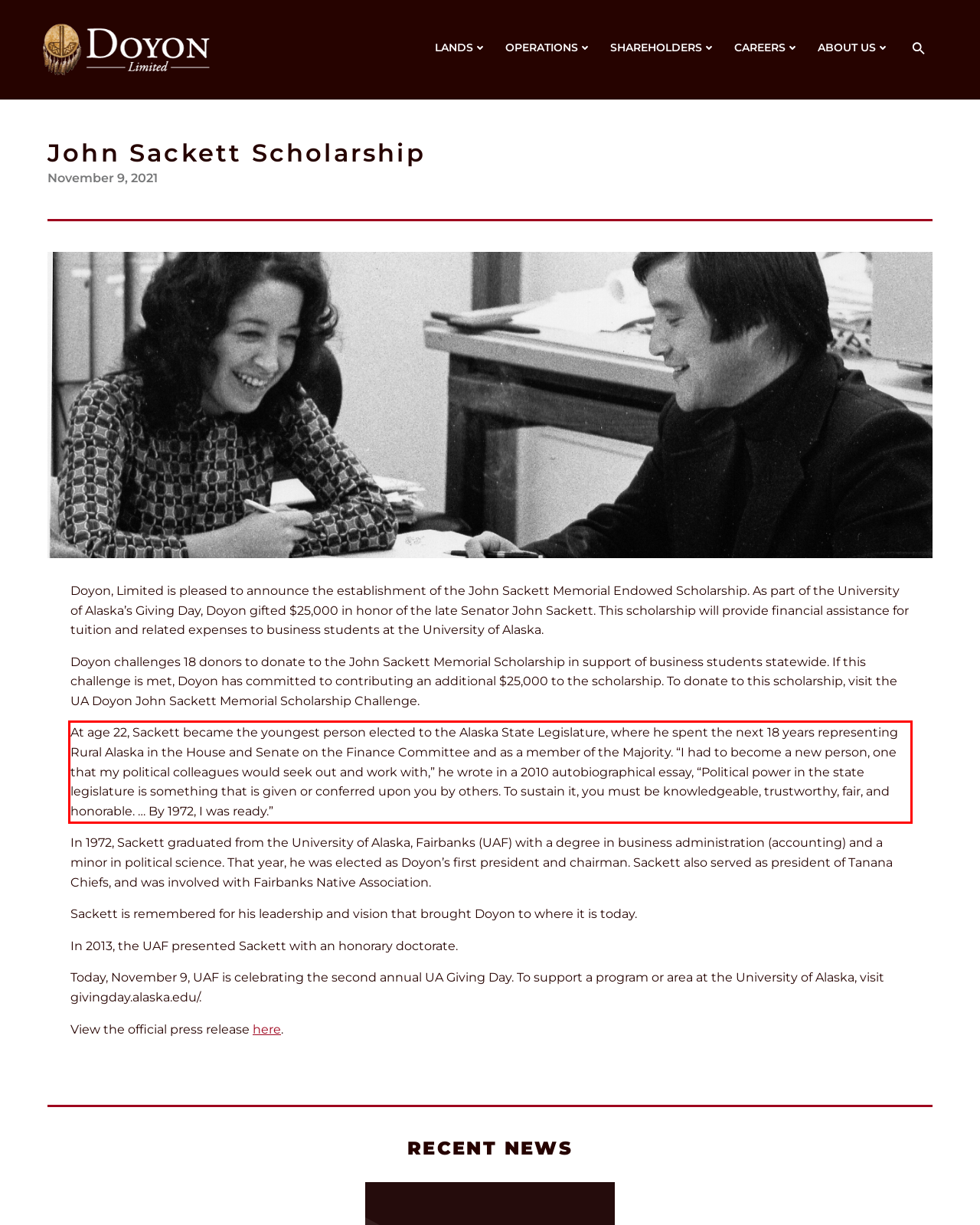Given the screenshot of a webpage, identify the red rectangle bounding box and recognize the text content inside it, generating the extracted text.

At age 22, Sackett became the youngest person elected to the Alaska State Legislature, where he spent the next 18 years representing Rural Alaska in the House and Senate on the Finance Committee and as a member of the Majority. “I had to become a new person, one that my political colleagues would seek out and work with,” he wrote in a 2010 autobiographical essay, “Political power in the state legislature is something that is given or conferred upon you by others. To sustain it, you must be knowledgeable, trustworthy, fair, and honorable. … By 1972, I was ready.”